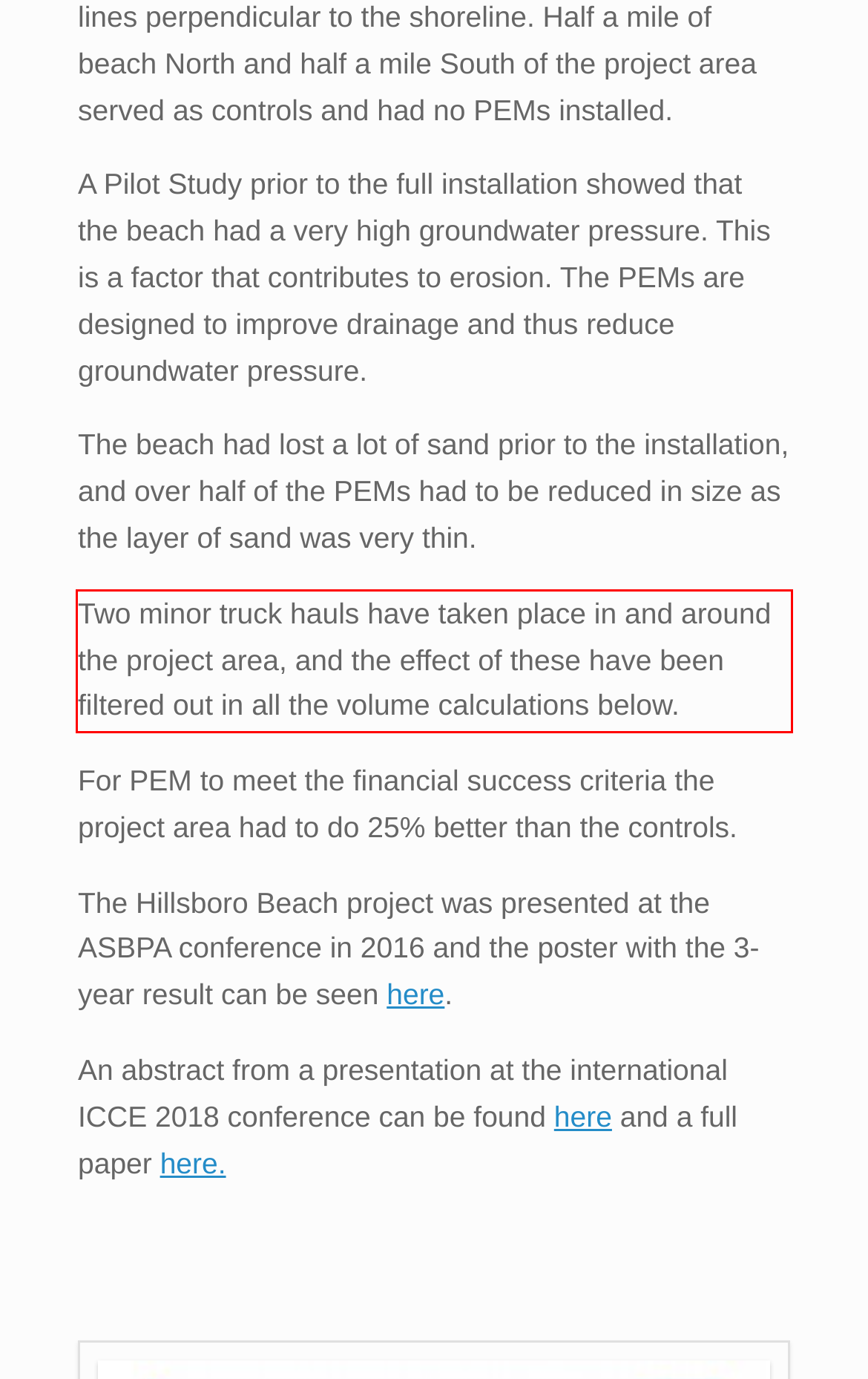Using the provided screenshot of a webpage, recognize and generate the text found within the red rectangle bounding box.

Two minor truck hauls have taken place in and around the project area, and the effect of these have been filtered out in all the volume calculations below.